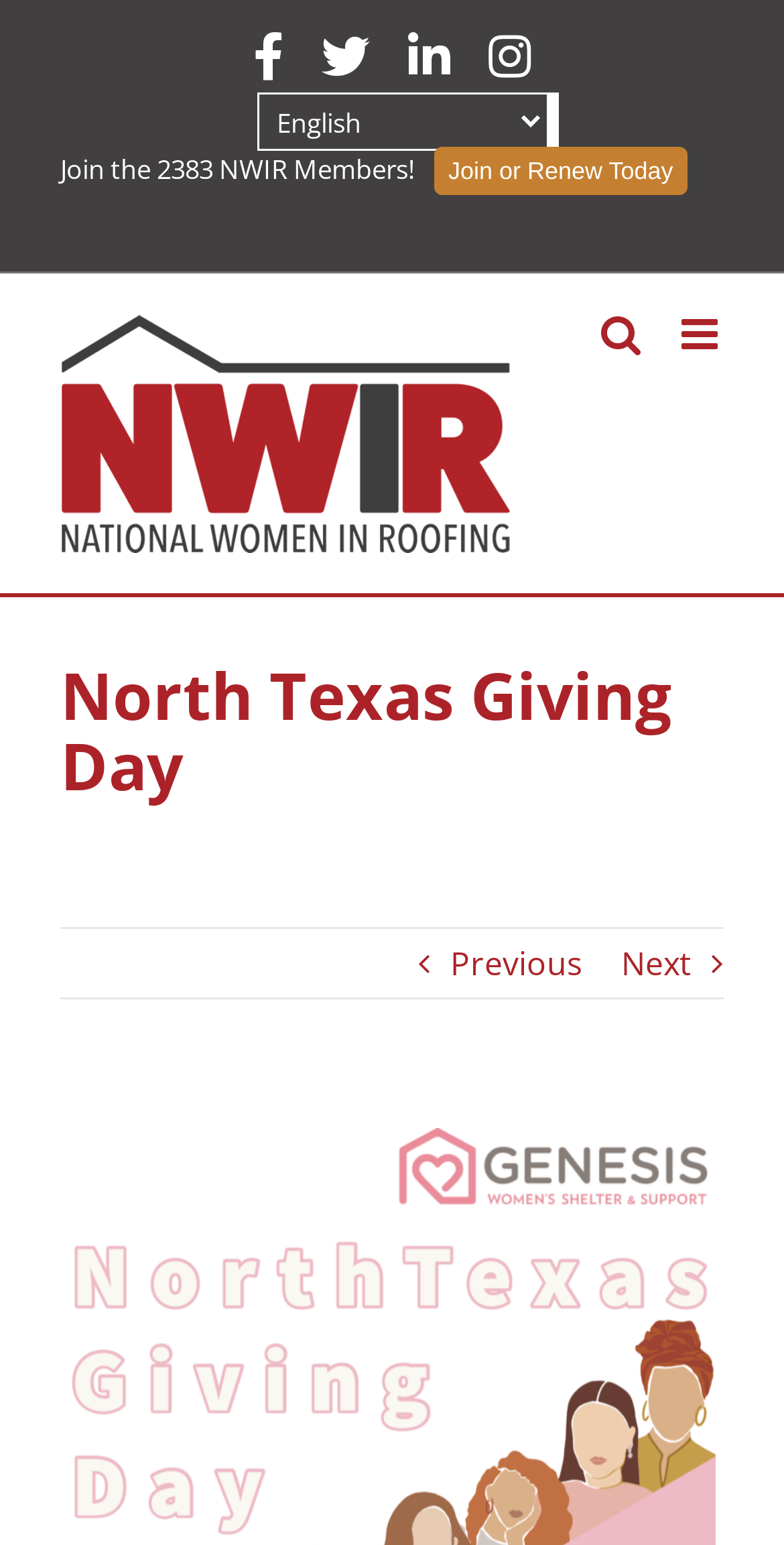What is the number of NWIR members?
Provide a detailed and extensive answer to the question.

The webpage displays a static text 'Join the 2383 NWIR Members!', which implies that the number of NWIR members is 2383.